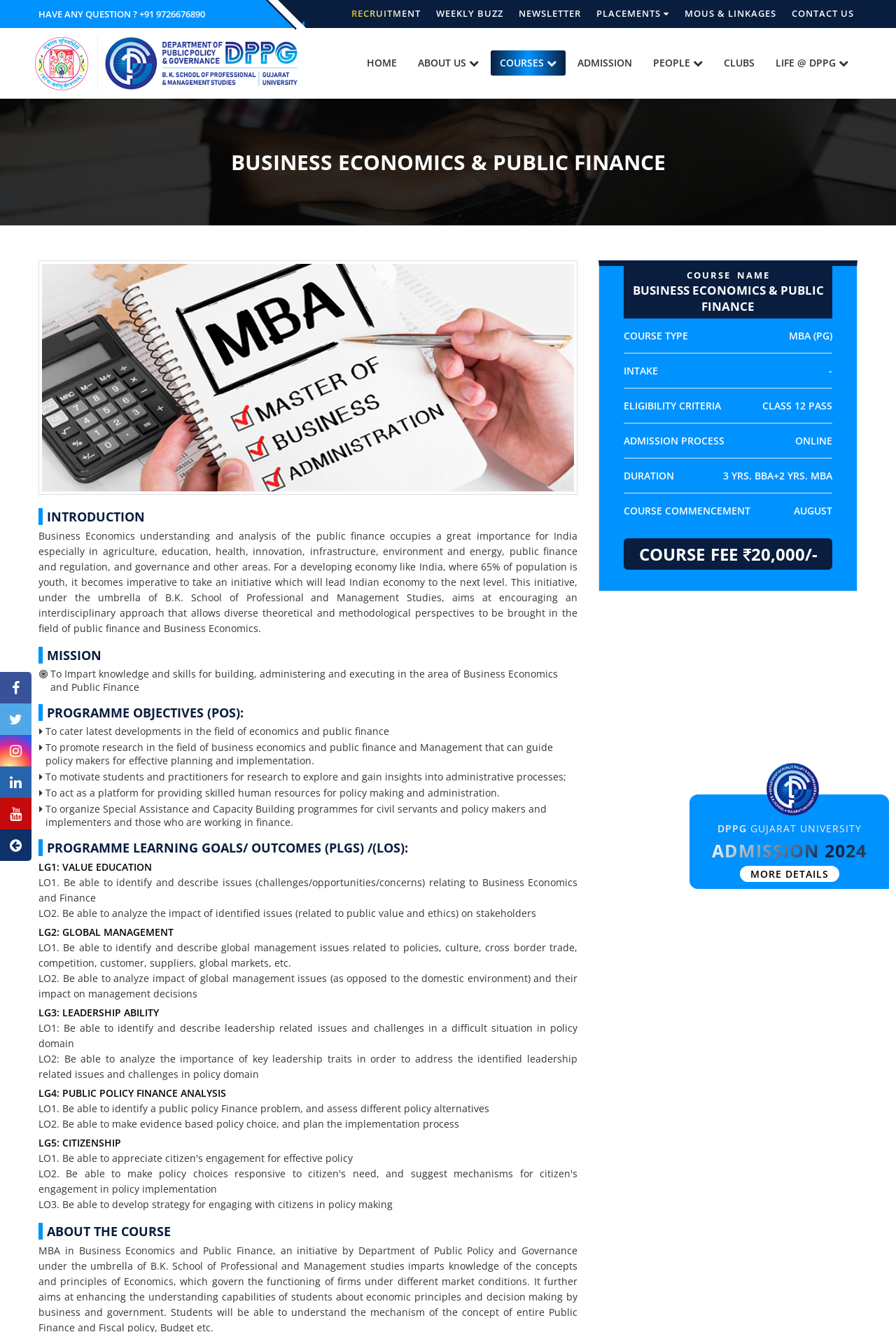What is the duration of the course?
Look at the image and provide a short answer using one word or a phrase.

3 YRS. BBA+2 YRS. MBA